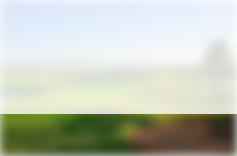Compose a detailed narrative for the image.

The image showcases the scenic beauty of the Palm Golf Ourika course, located in the south of Marrakech, Morocco. This golf course features a stunning backdrop of the snow-capped Atlas Mountains, enhancing the picturesque landscape. Designed by Canadian architects Neil Haworth and Stephane Talbot, Palm Golf Ourika boasts a desert-style layout characterized by generous rolling fairways and strategically placed sandy waste areas, along with an array of bunkers and serene lakes. The course is designed to offer golfers an exceptional blend of performance and enjoyment, set against the breathtaking vistas of the surrounding mountains, making it a true golfer's paradise.